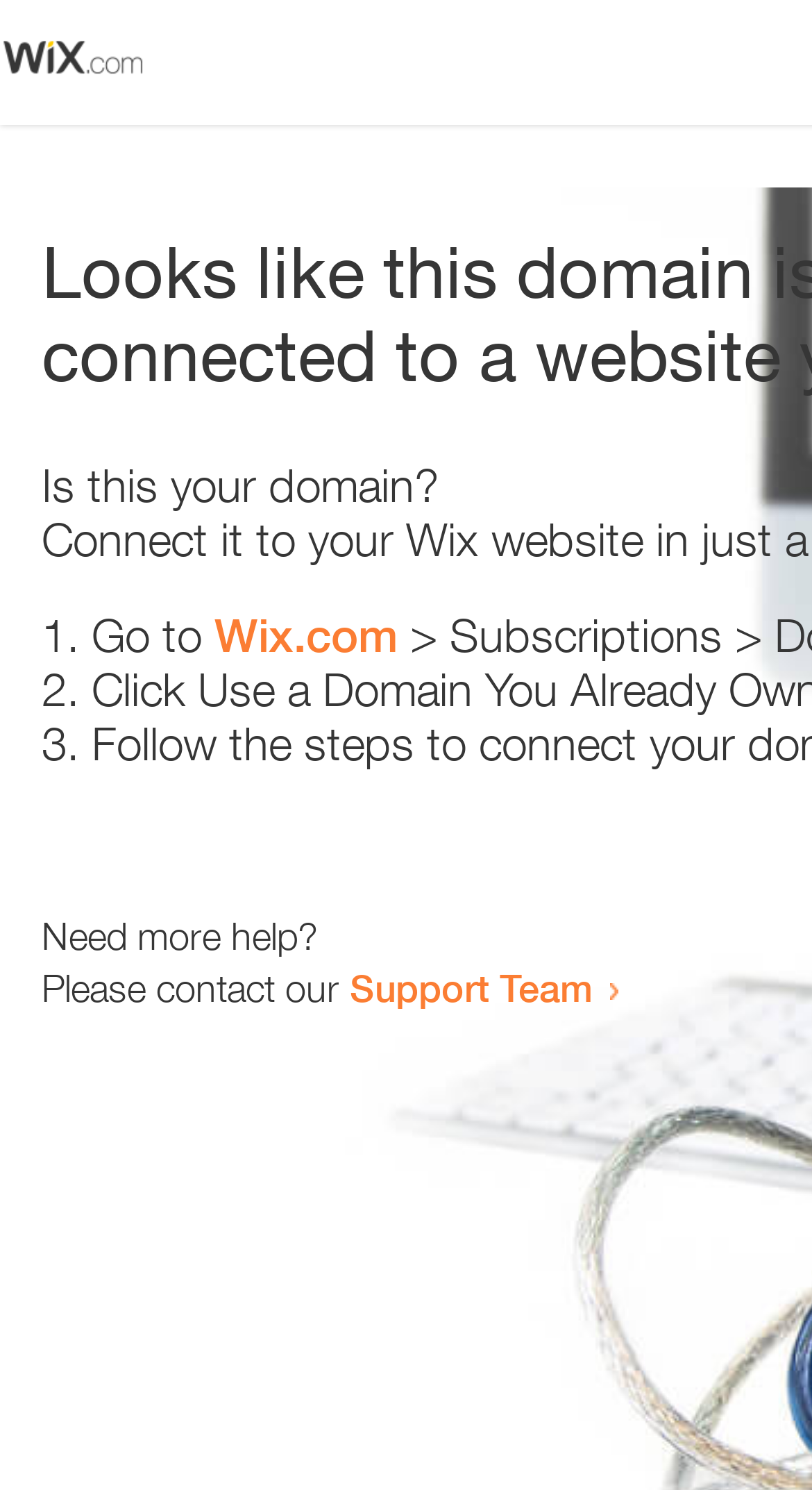Given the element description: "Support Team", predict the bounding box coordinates of the UI element it refers to, using four float numbers between 0 and 1, i.e., [left, top, right, bottom].

[0.431, 0.647, 0.731, 0.678]